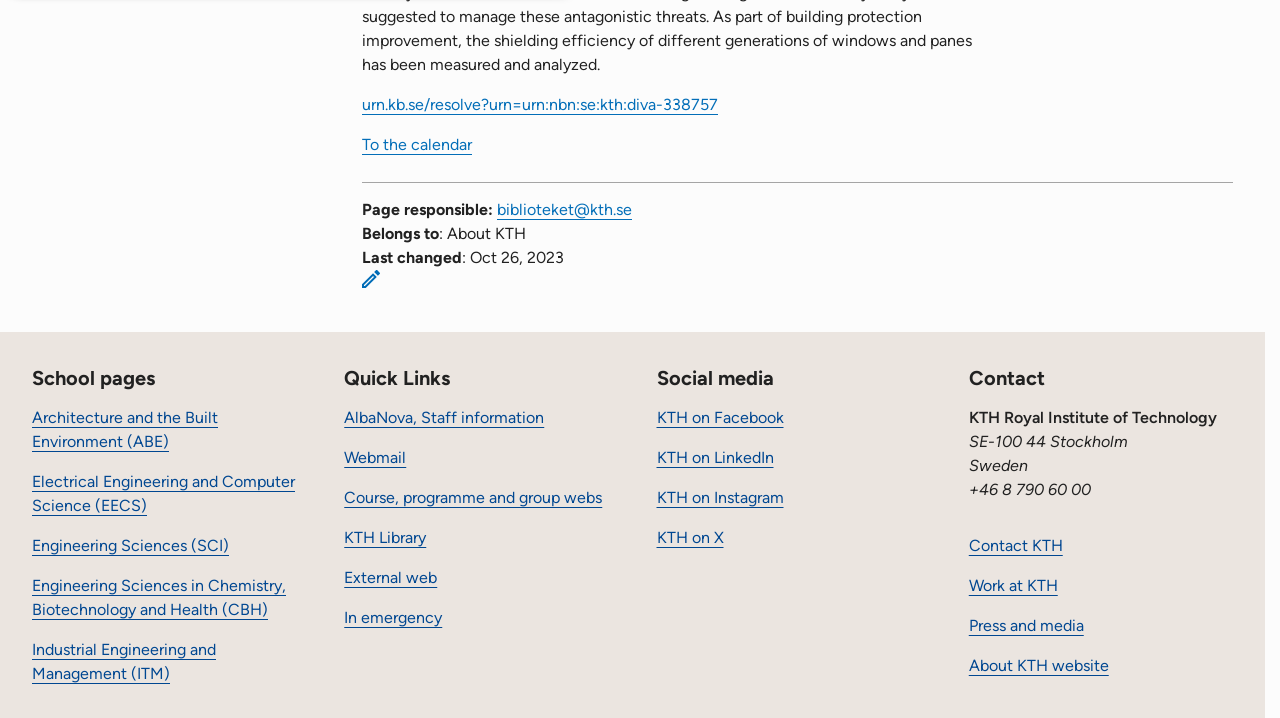Please identify the bounding box coordinates of the region to click in order to complete the given instruction: "visit 'INTERVIEWS'". The coordinates should be four float numbers between 0 and 1, i.e., [left, top, right, bottom].

None